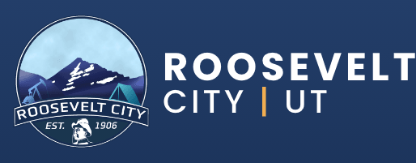What is represented by the icons surrounding the mountain?
Refer to the image and give a detailed answer to the query.

According to the caption, the icons surrounding the mountain are evocative of the city's commitment to recreation and community engagement, which implies that these icons represent outdoor activities.